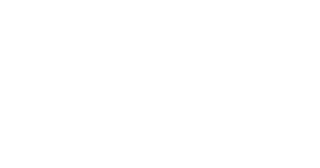Describe the scene in the image with detailed observations.

The image features the logo of "Oakville Orthodontics," a local orthodontic practice. Displayed prominently in the sponsors section of the Oakville Little League webpage, this logo represents the partnership between the league and the orthodontics provider. The page highlights the contributions of various sponsors, emphasizing their importance to the community and the league's activities. This particular sponsorship acknowledges Oakville Orthodontics for their support, which contributes to the overall development and organization of youth sports in the area.